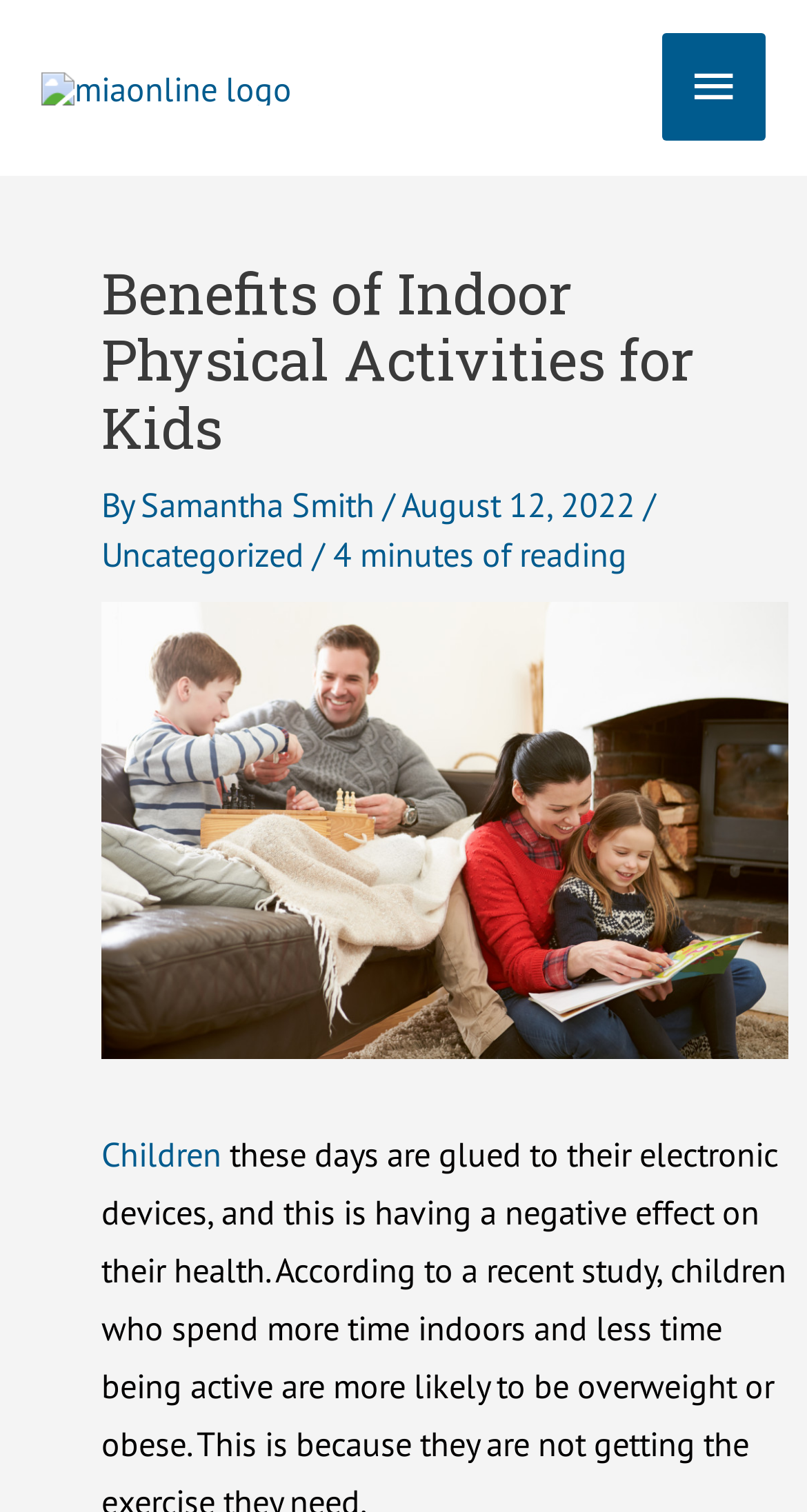Who wrote the article?
Using the details shown in the screenshot, provide a comprehensive answer to the question.

The author of the article is mentioned below the main heading, and it is 'Samantha Smith', which is a link.